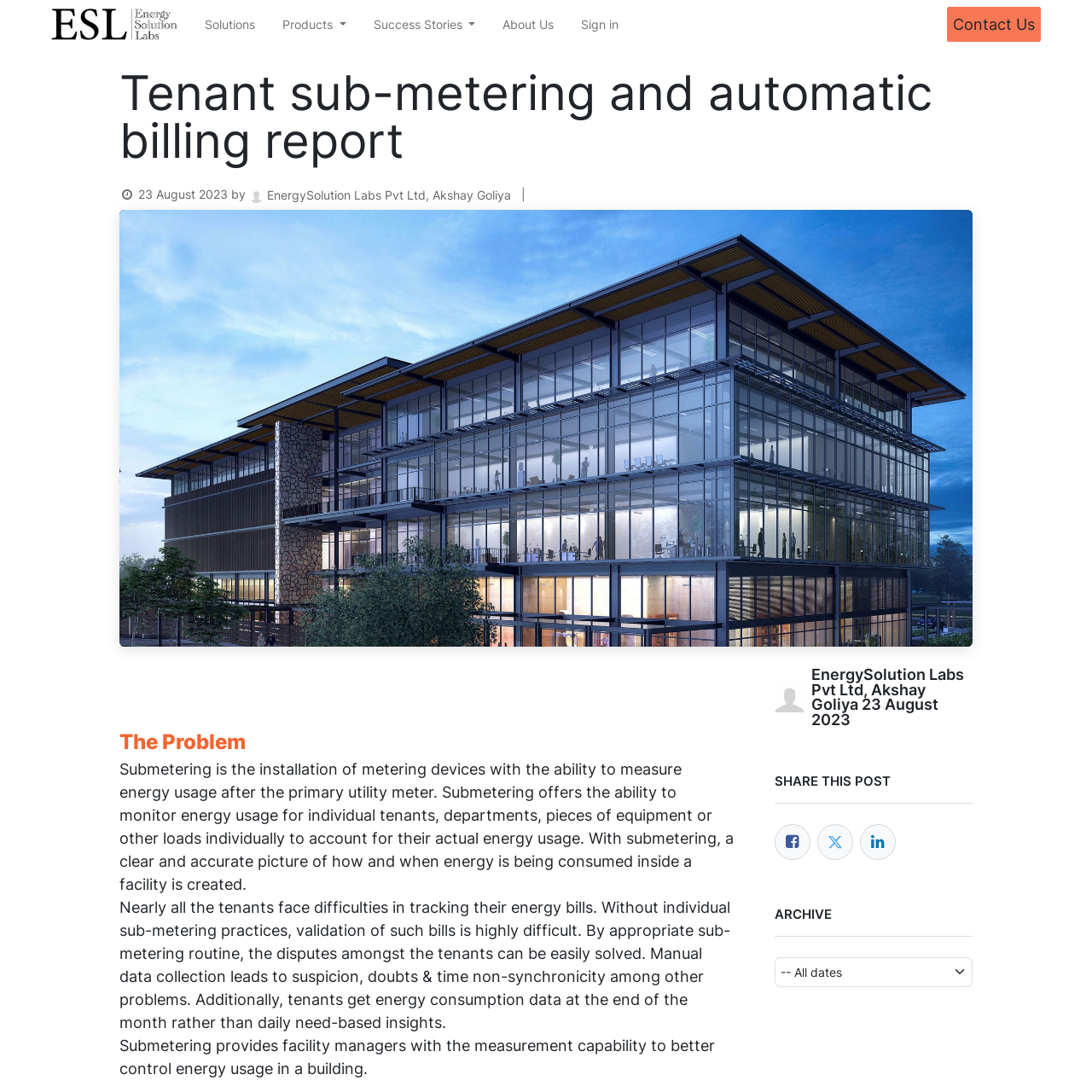Carefully examine the image and provide an in-depth answer to the question: How can disputes among tenants be solved?

The webpage mentions that without individual sub-metering practices, validation of energy bills is highly difficult, and disputes amongst the tenants can be easily solved by appropriate sub-metering routine.